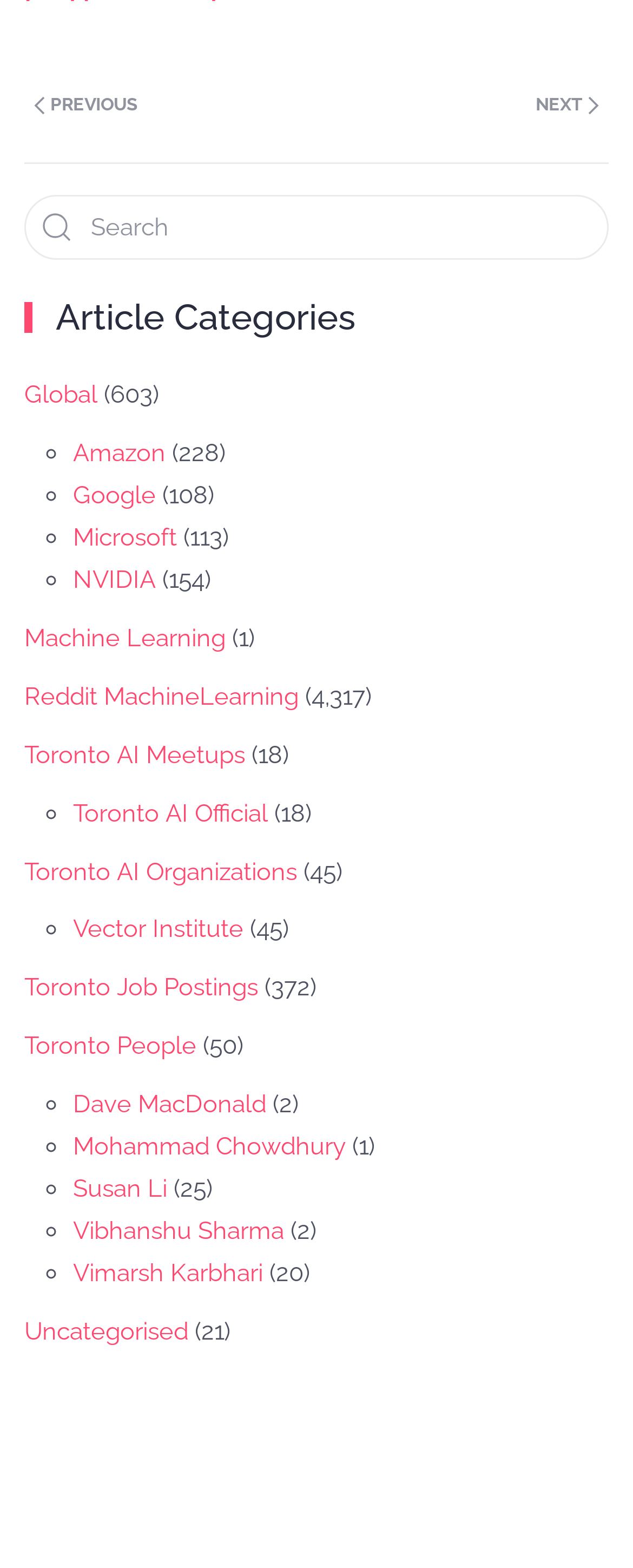Identify the bounding box coordinates of the clickable region required to complete the instruction: "Go to the 'Global' category". The coordinates should be given as four float numbers within the range of 0 and 1, i.e., [left, top, right, bottom].

[0.038, 0.242, 0.154, 0.261]